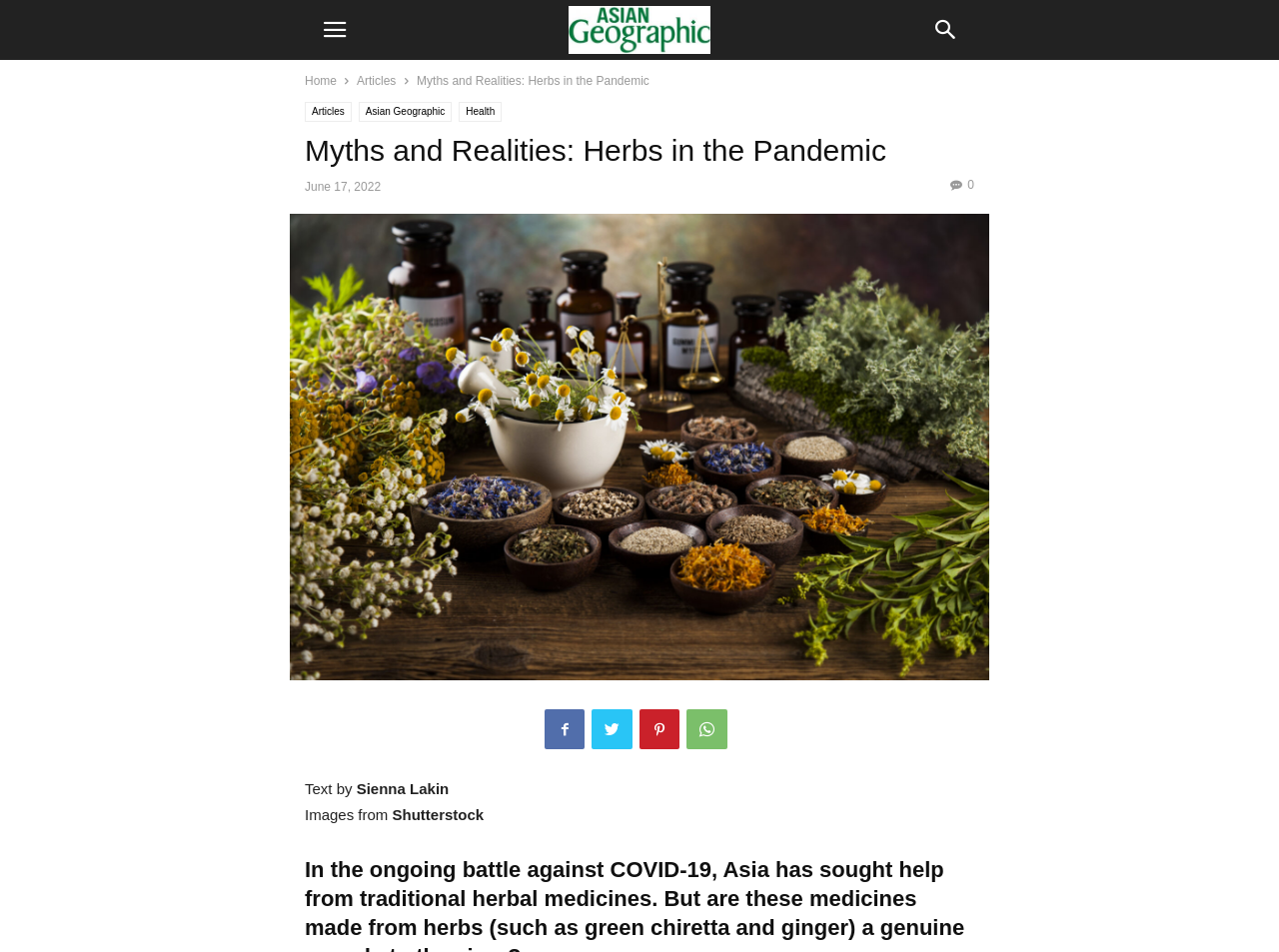Can you find and generate the webpage's heading?

Myths and Realities: Herbs in the Pandemic